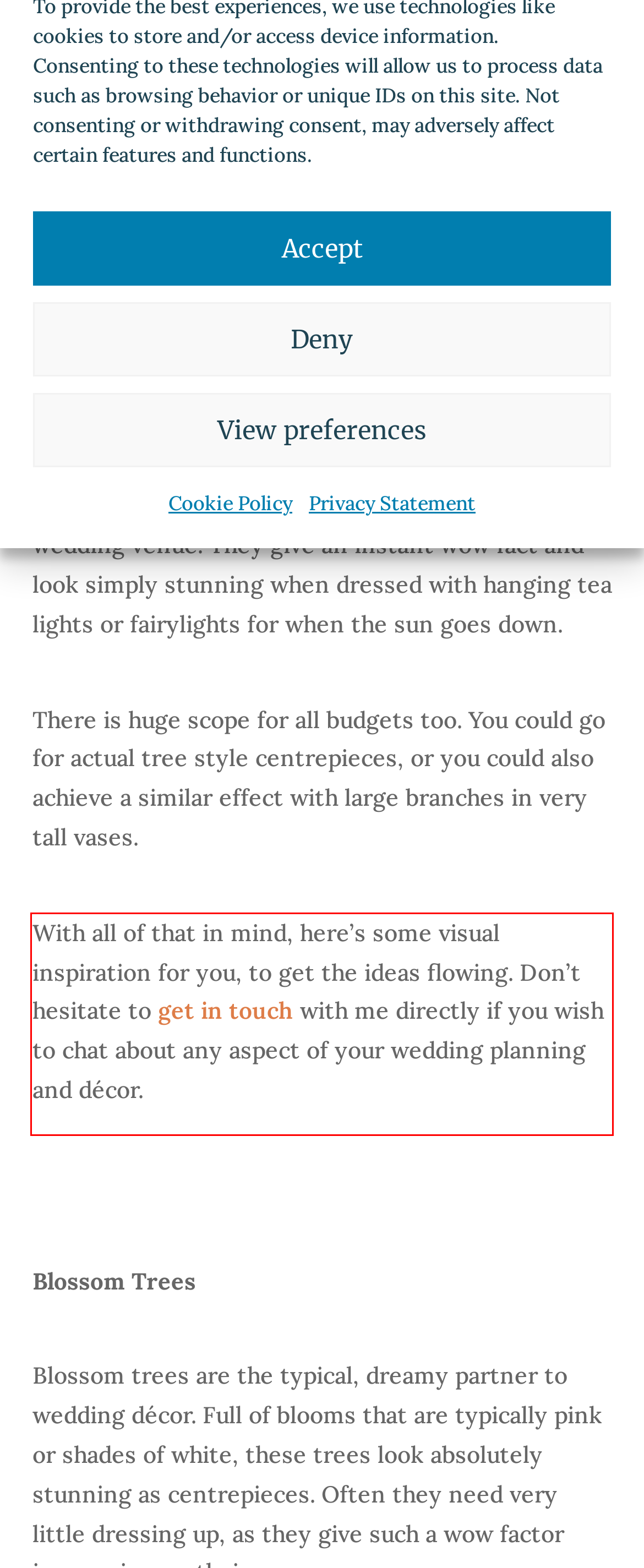Please extract the text content from the UI element enclosed by the red rectangle in the screenshot.

With all of that in mind, here’s some visual inspiration for you, to get the ideas flowing. Don’t hesitate to get in touch with me directly if you wish to chat about any aspect of your wedding planning and décor.